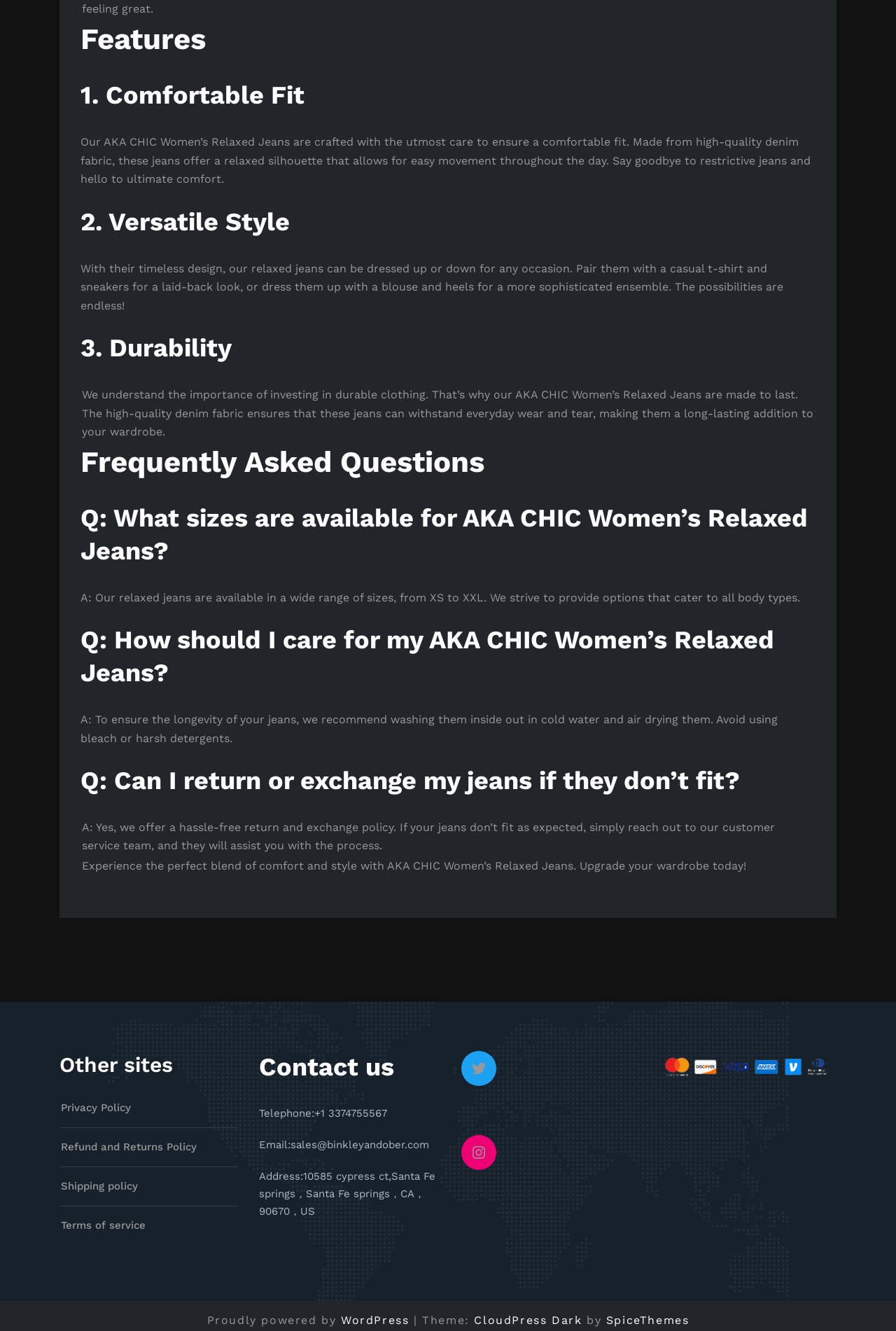Please identify the bounding box coordinates of the area that needs to be clicked to fulfill the following instruction: "Check out on Instagram."

[0.52, 0.856, 0.548, 0.875]